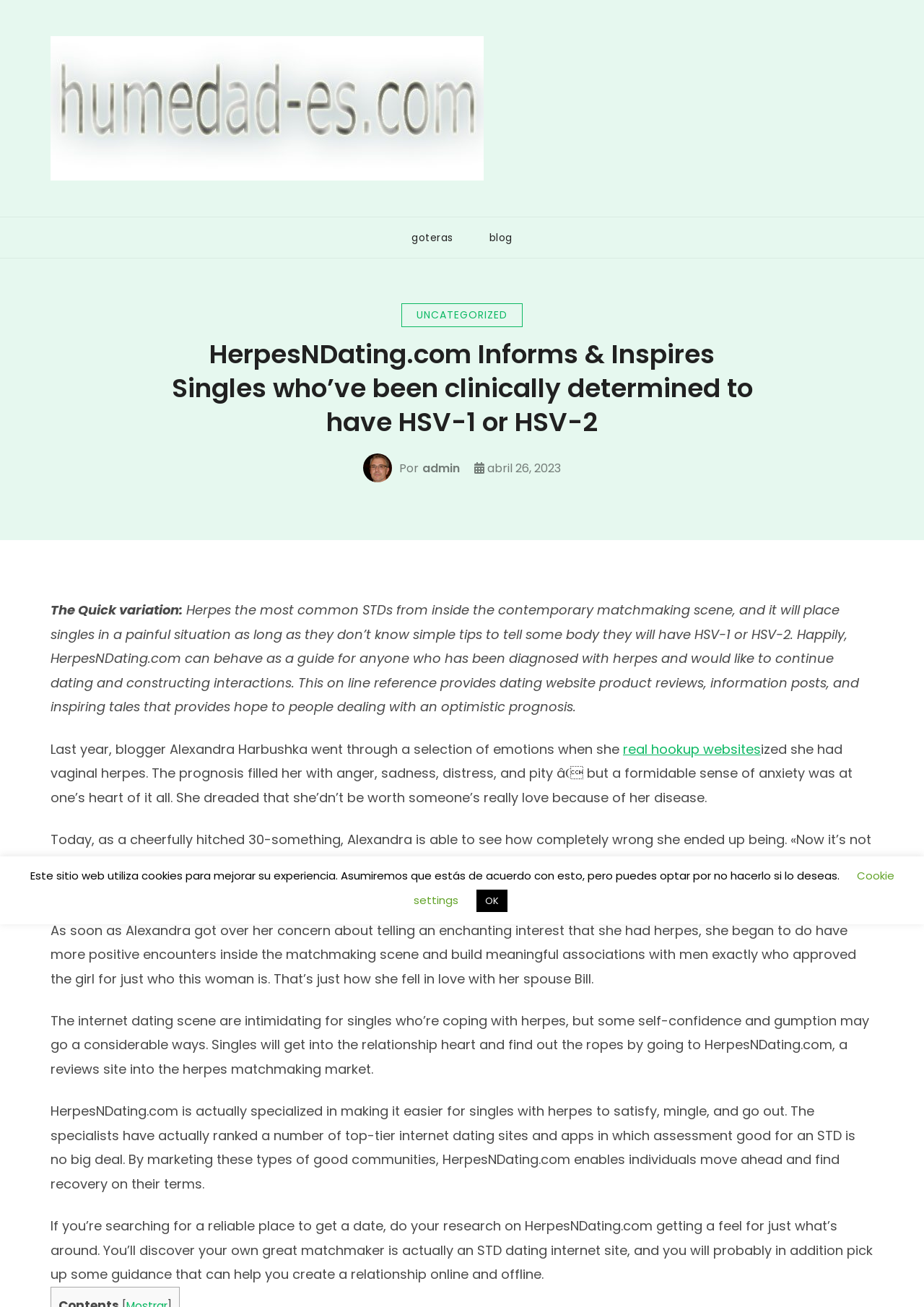From the webpage screenshot, predict the bounding box of the UI element that matches this description: "abril 26, 2023".

[0.528, 0.35, 0.607, 0.366]